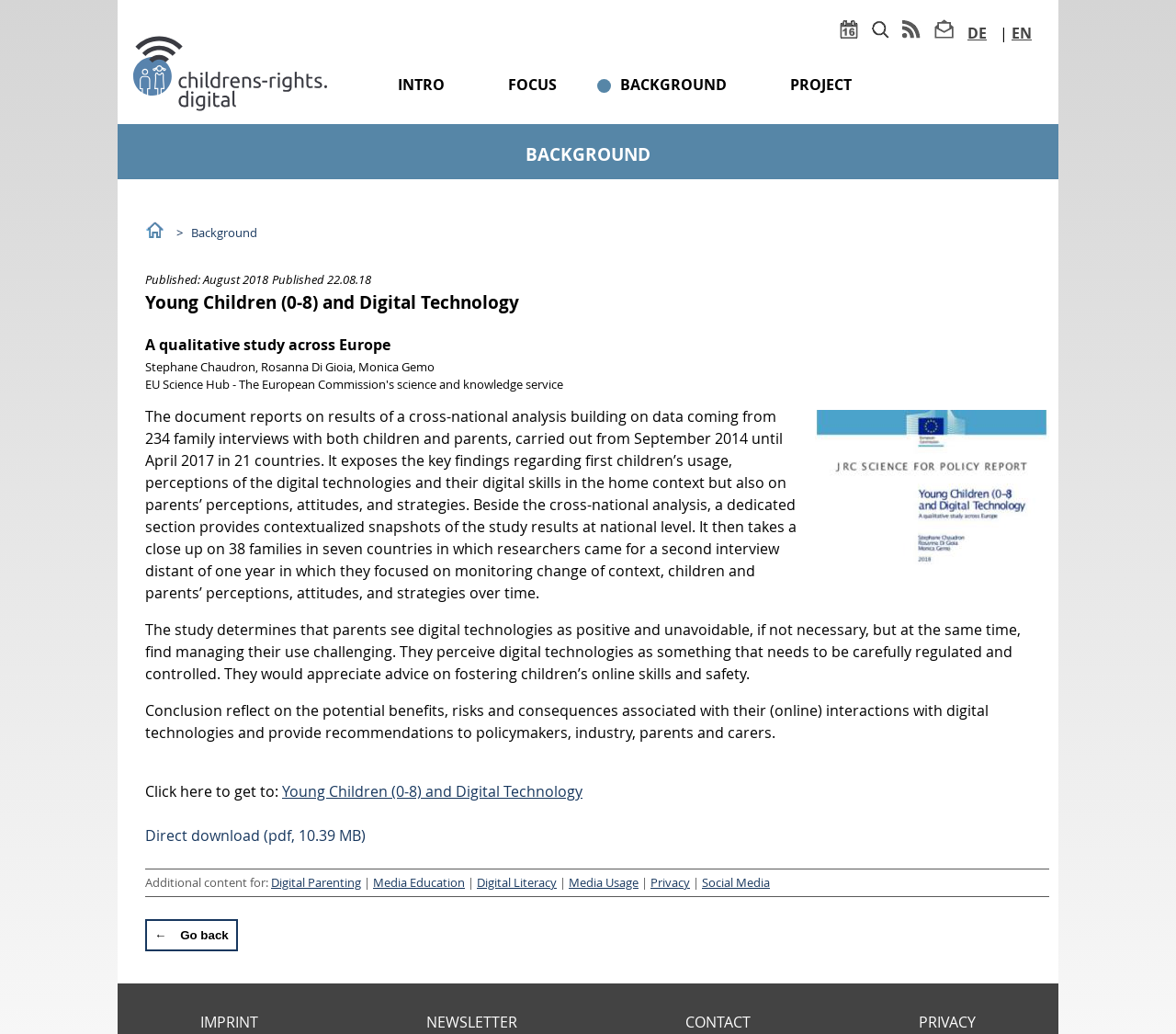By analyzing the image, answer the following question with a detailed response: How many families were involved in the second interview?

I read the text on the webpage and found that 38 families in seven countries were involved in the second interview, as mentioned in the sentence 'It then takes a close up on 38 families in seven countries in which researchers came for a second interview distant of one year'.